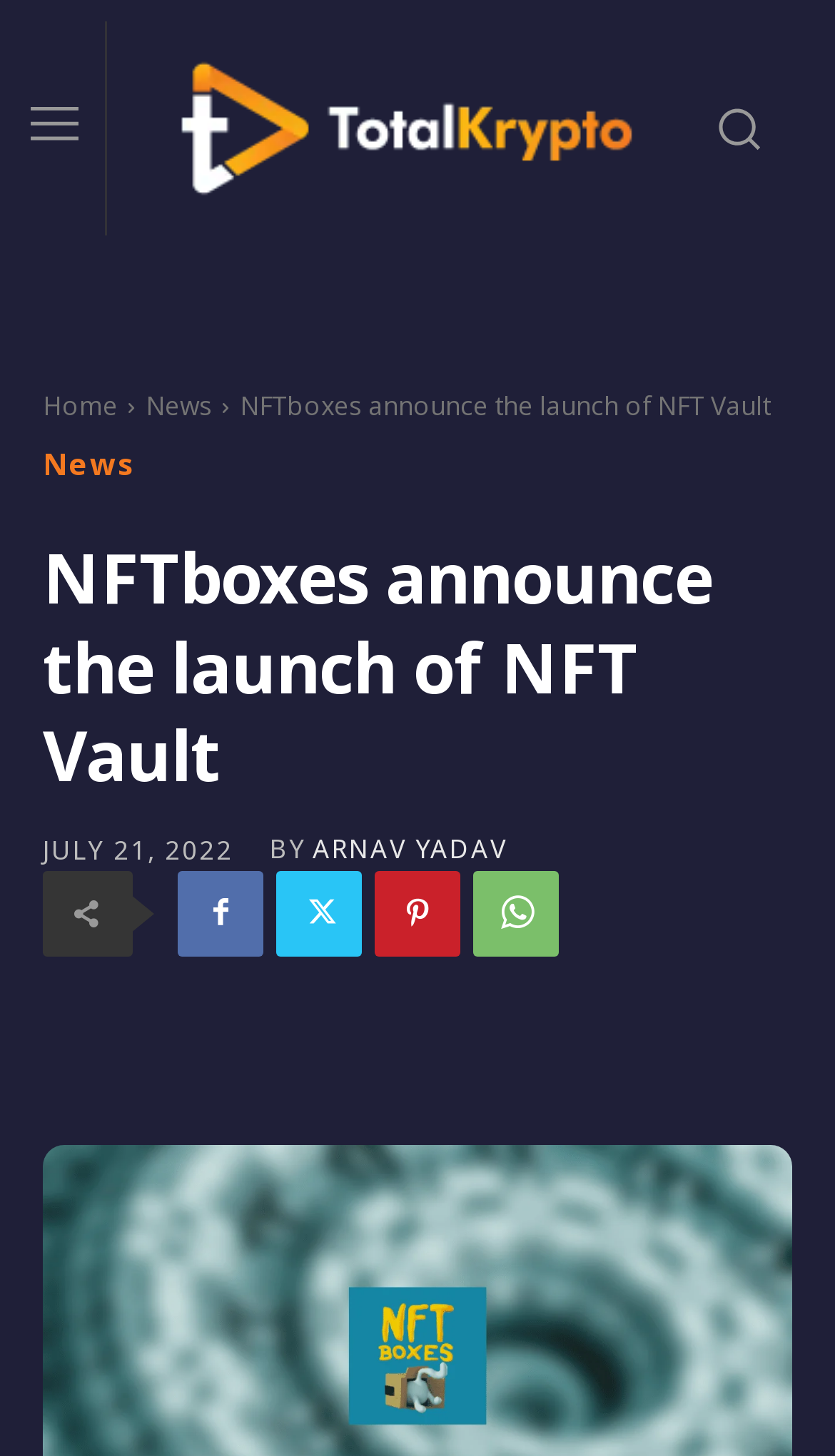Please find the bounding box coordinates (top-left x, top-left y, bottom-right x, bottom-right y) in the screenshot for the UI element described as follows: Arnav Yadav

[0.374, 0.575, 0.608, 0.592]